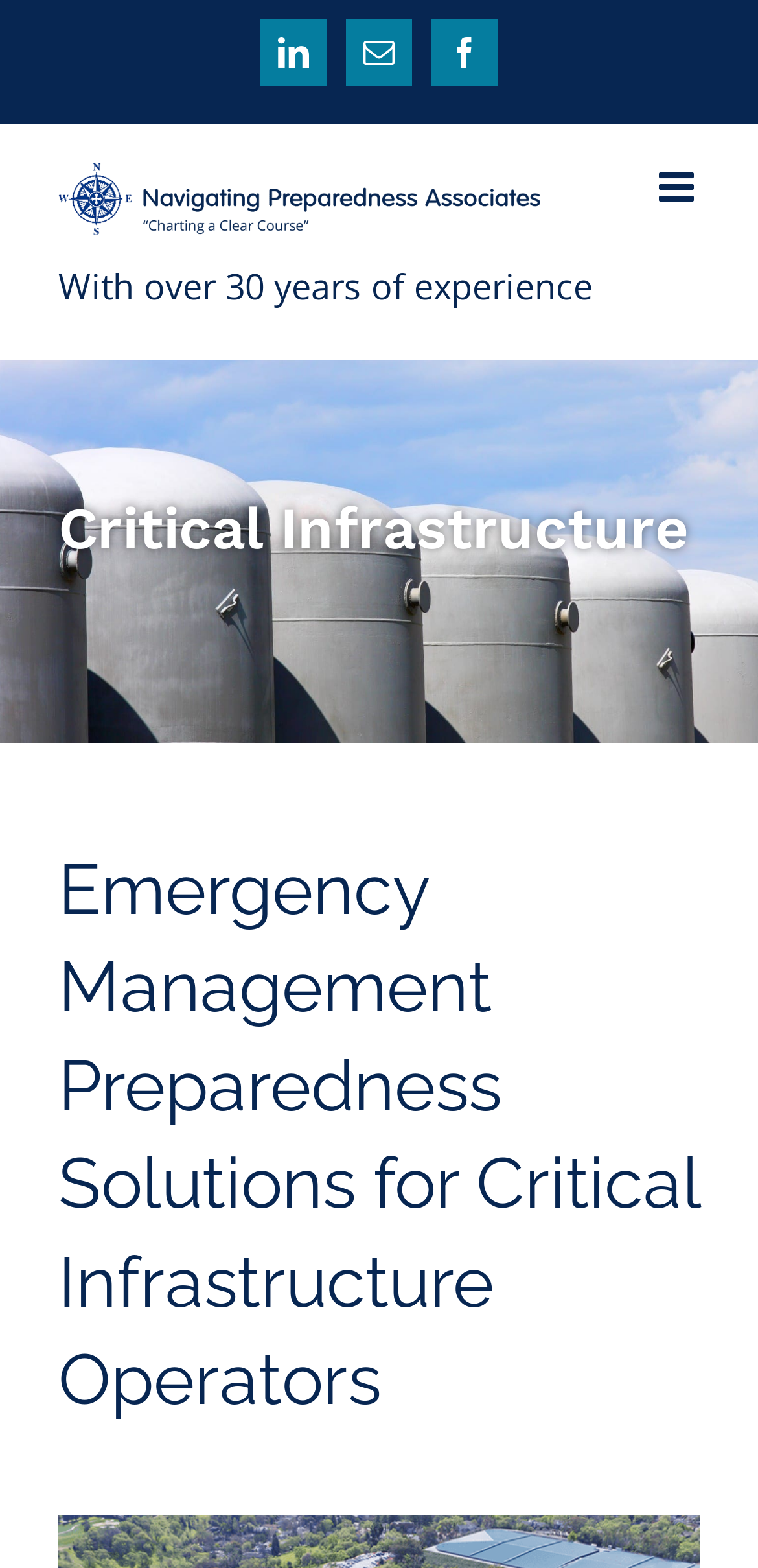Provide an in-depth caption for the contents of the webpage.

The webpage is about NPA, a solutions provider for disaster management and emergency response. At the top left corner, there is a logo of Navigating Preparedness Associates, accompanied by three social media links: LinkedIn, Email, and Facebook, aligned horizontally to the right of the logo. 

Below the logo, there is a brief introduction stating "With over 30 years of experience". 

On the top right corner, there is a toggle button to open the mobile menu. 

The main content of the webpage is divided into two sections. The first section is headed by "Critical Infrastructure", and the second section is headed by "Emergency Management Preparedness Solutions for Critical Infrastructure Operators", which is a more detailed description of the services provided by NPA.